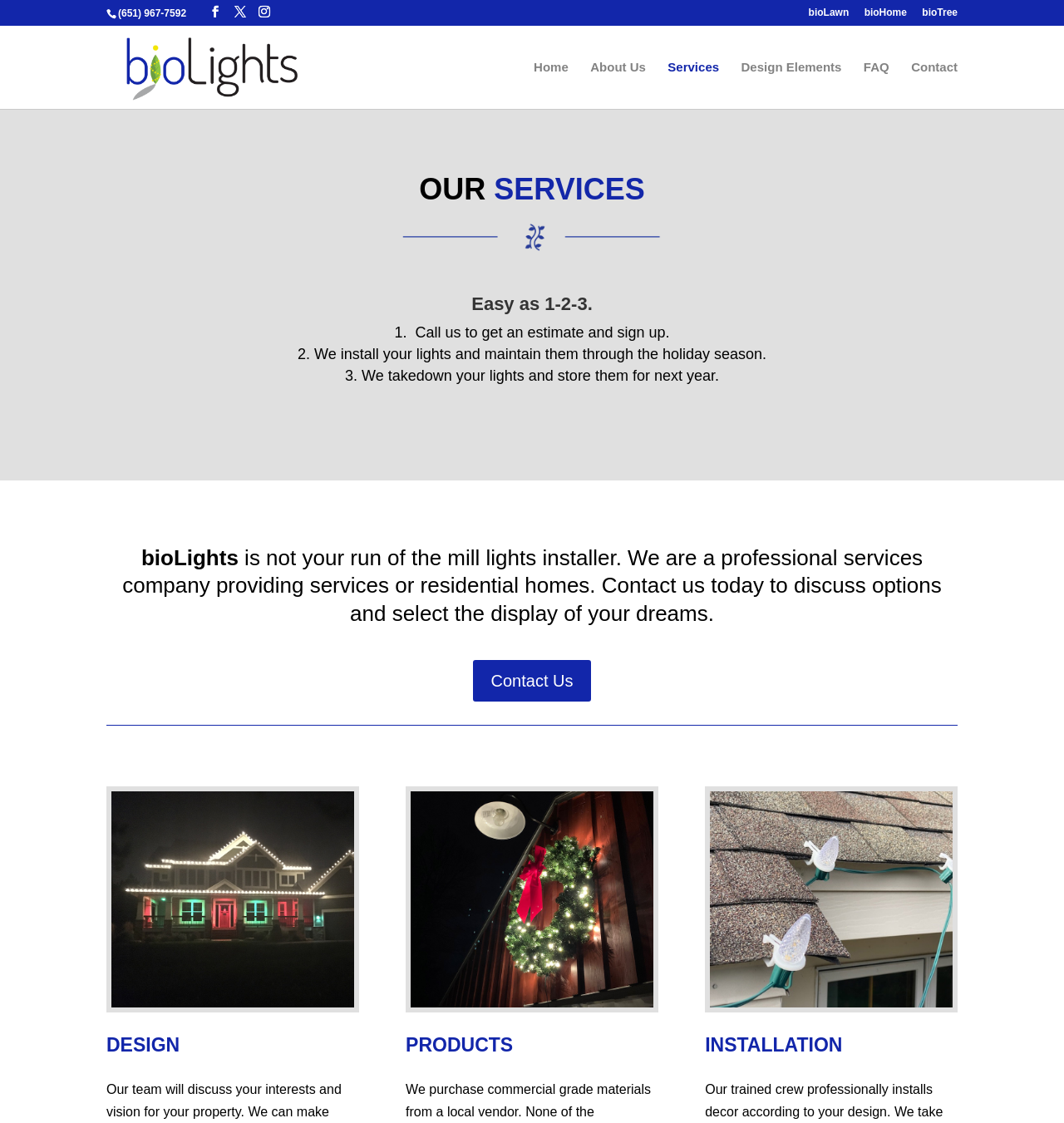Locate the bounding box coordinates of the area you need to click to fulfill this instruction: 'Navigate to Home page'. The coordinates must be in the form of four float numbers ranging from 0 to 1: [left, top, right, bottom].

[0.502, 0.055, 0.534, 0.097]